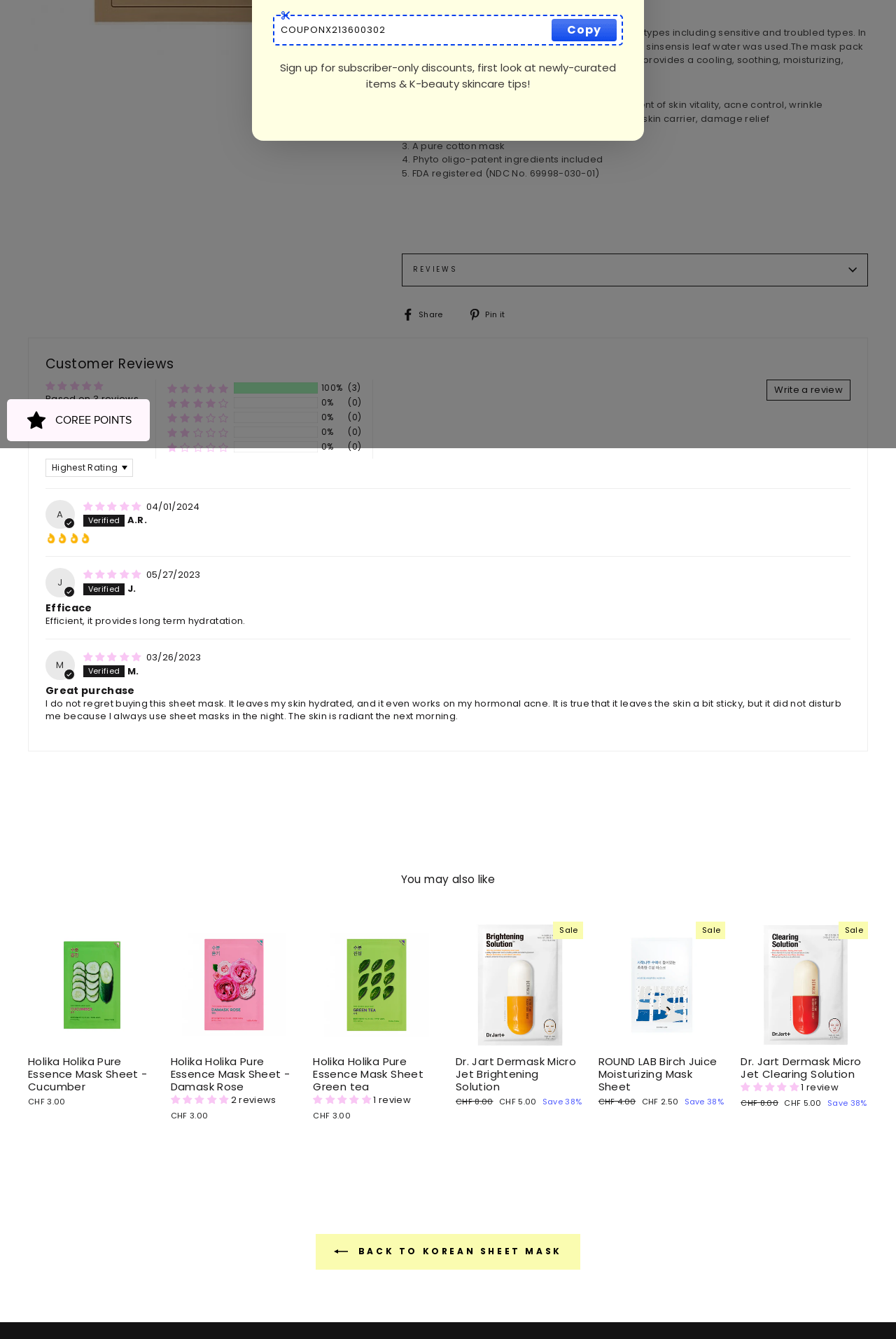Given the description Back to Korean Sheet Mask, predict the bounding box coordinates of the UI element. Ensure the coordinates are in the format (top-left x, top-left y, bottom-right x, bottom-right y) and all values are between 0 and 1.

[0.352, 0.922, 0.647, 0.948]